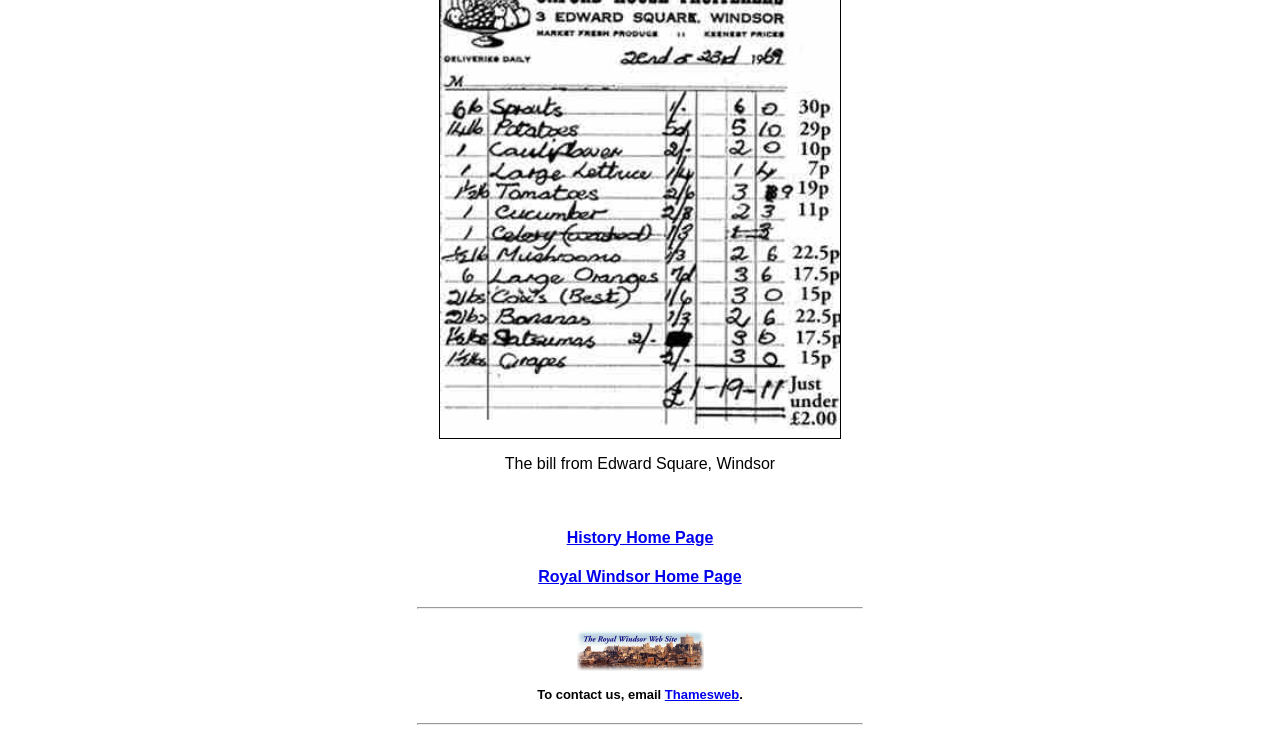Respond with a single word or phrase:
What type of image is displayed?

Unknown